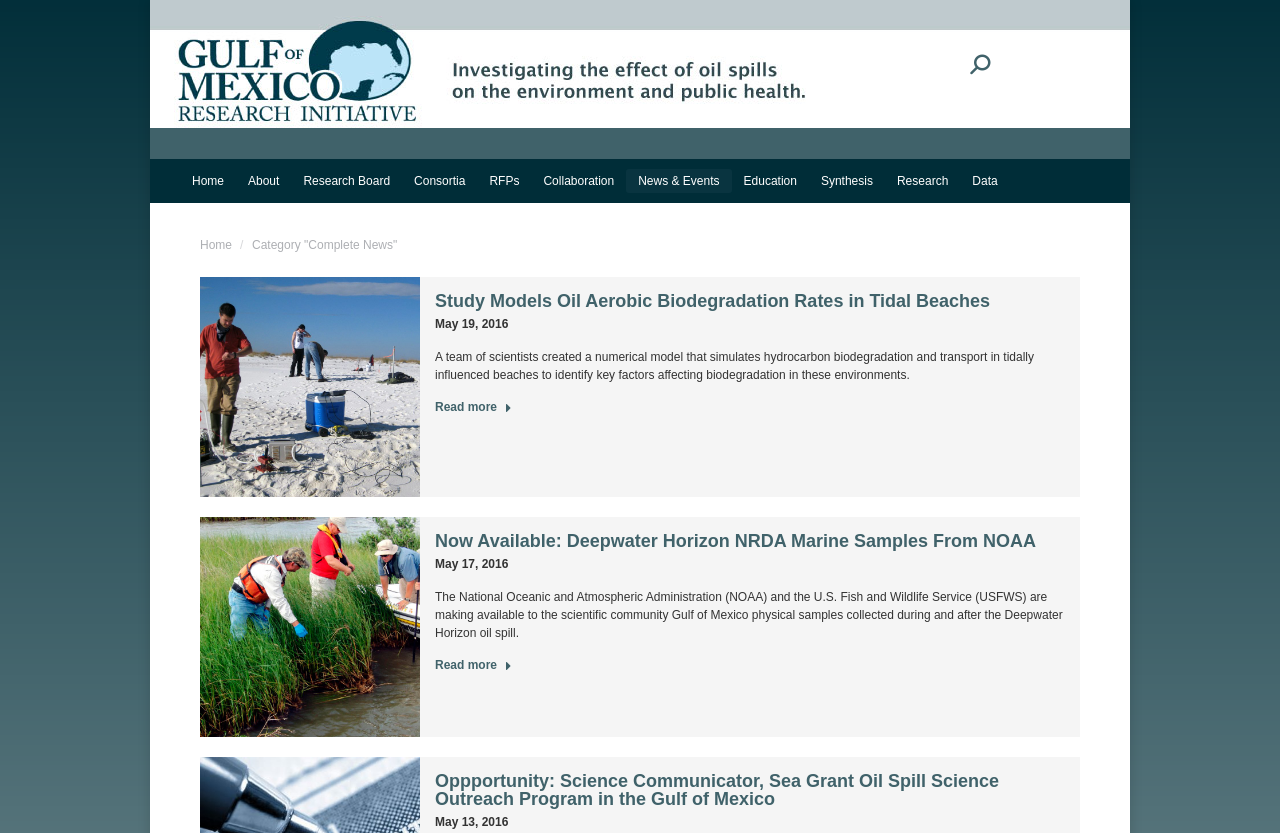Determine the bounding box for the UI element described here: "May 19, 2016".

[0.34, 0.378, 0.397, 0.4]